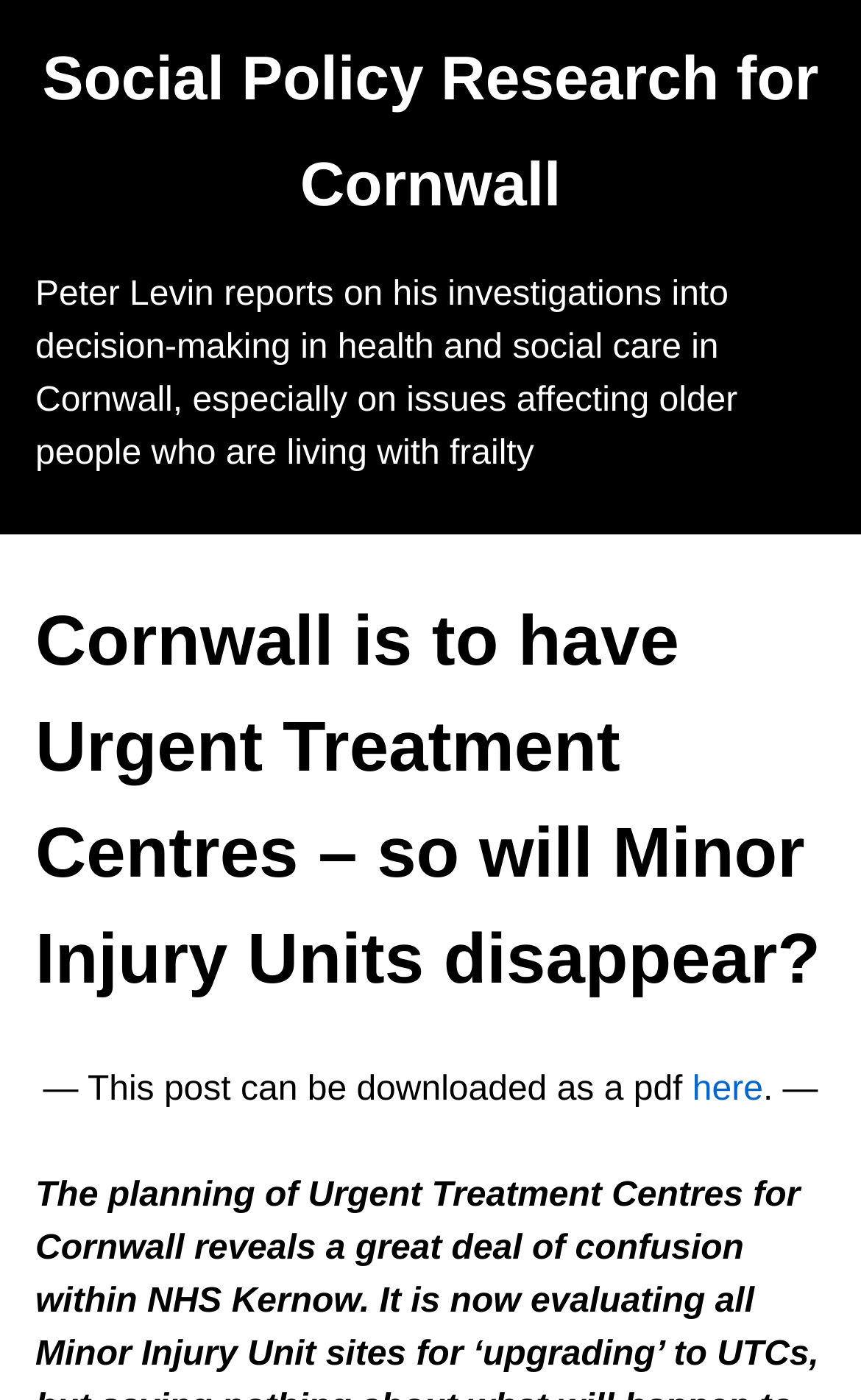Find the coordinates for the bounding box of the element with this description: "Social Policy Research for Cornwall".

[0.049, 0.032, 0.951, 0.156]